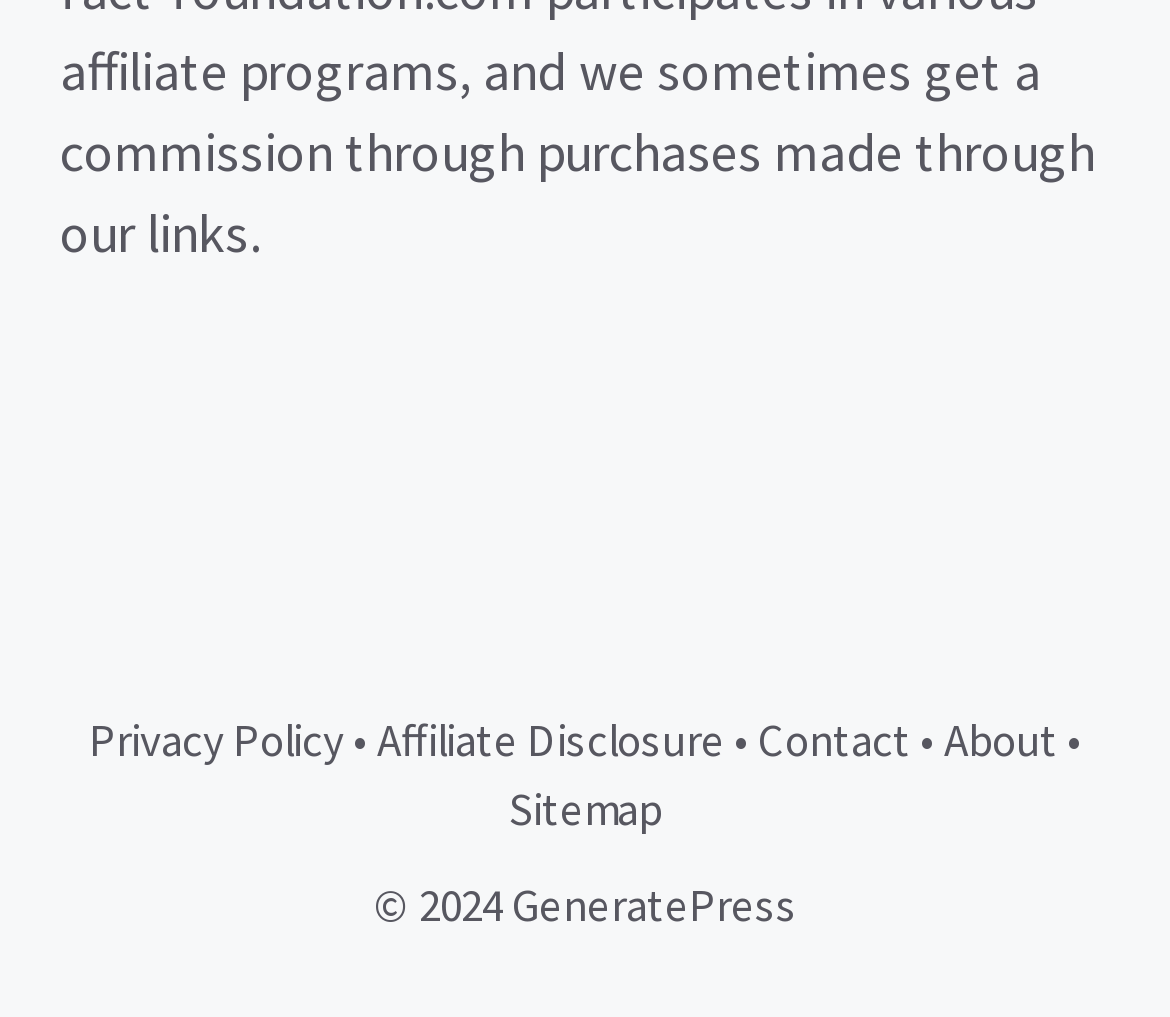What is the last link in the footer?
Please use the image to provide a one-word or short phrase answer.

Sitemap